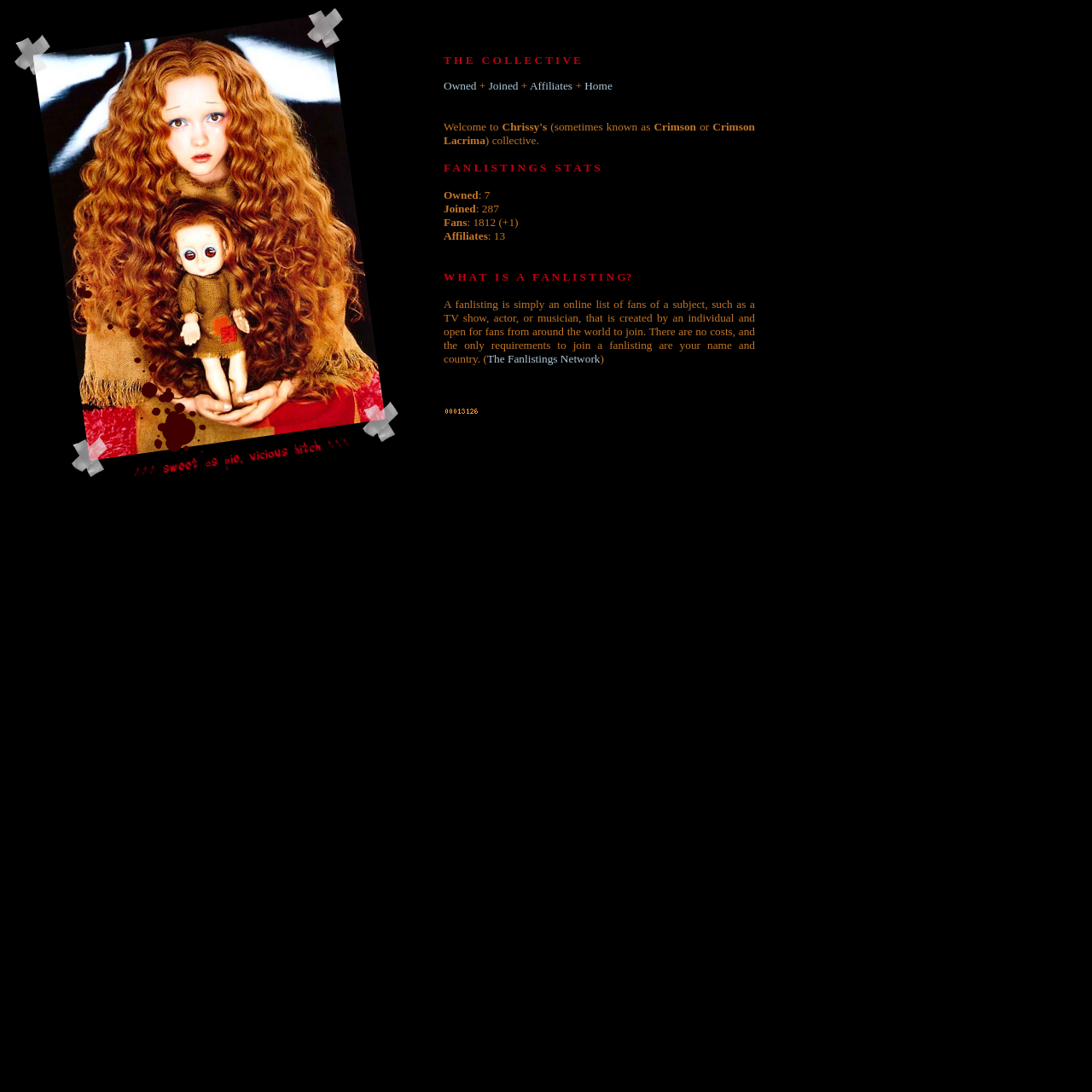Provide a comprehensive caption for the webpage.

The webpage is titled "C0ntradicti0n" and appears to be a fanlisting collective. At the top, there is a header section with the title "THE COLLECTIVE" in a prominent font. Below this, there are five links: "Owned", "+", "Joined", "Affiliates", and "Home", which are aligned horizontally and take up a significant portion of the top section.

Following the header section, there is a welcome message that reads "Welcome to (sometimes known as Crimson or Crimson Lacrima) collective." This message is divided into three parts, with the middle part "Crimson or Crimson Lacrima" slightly indented.

Below the welcome message, there is a section titled "FANLISTINGS STATS" in a bold font. This section contains four rows of statistics, each with a label and a value. The labels are "Owned", "Joined", "Fans", and "Affiliates", and the values are "7", "287", "1812 (+1)", and "13", respectively.

Further down the page, there is a section that explains what a fanlisting is. This section starts with a bold title "WHAT IS A FANLISTING?" and is followed by a paragraph of text that describes the concept of a fanlisting. The text mentions that a fanlisting is an online list of fans of a subject, and that there are no costs or requirements to join other than providing one's name and country.

At the bottom of the page, there is a link to "The Fanlistings Network" and a small image with a link to "StatCounter - Free Web Tracker and Counter".